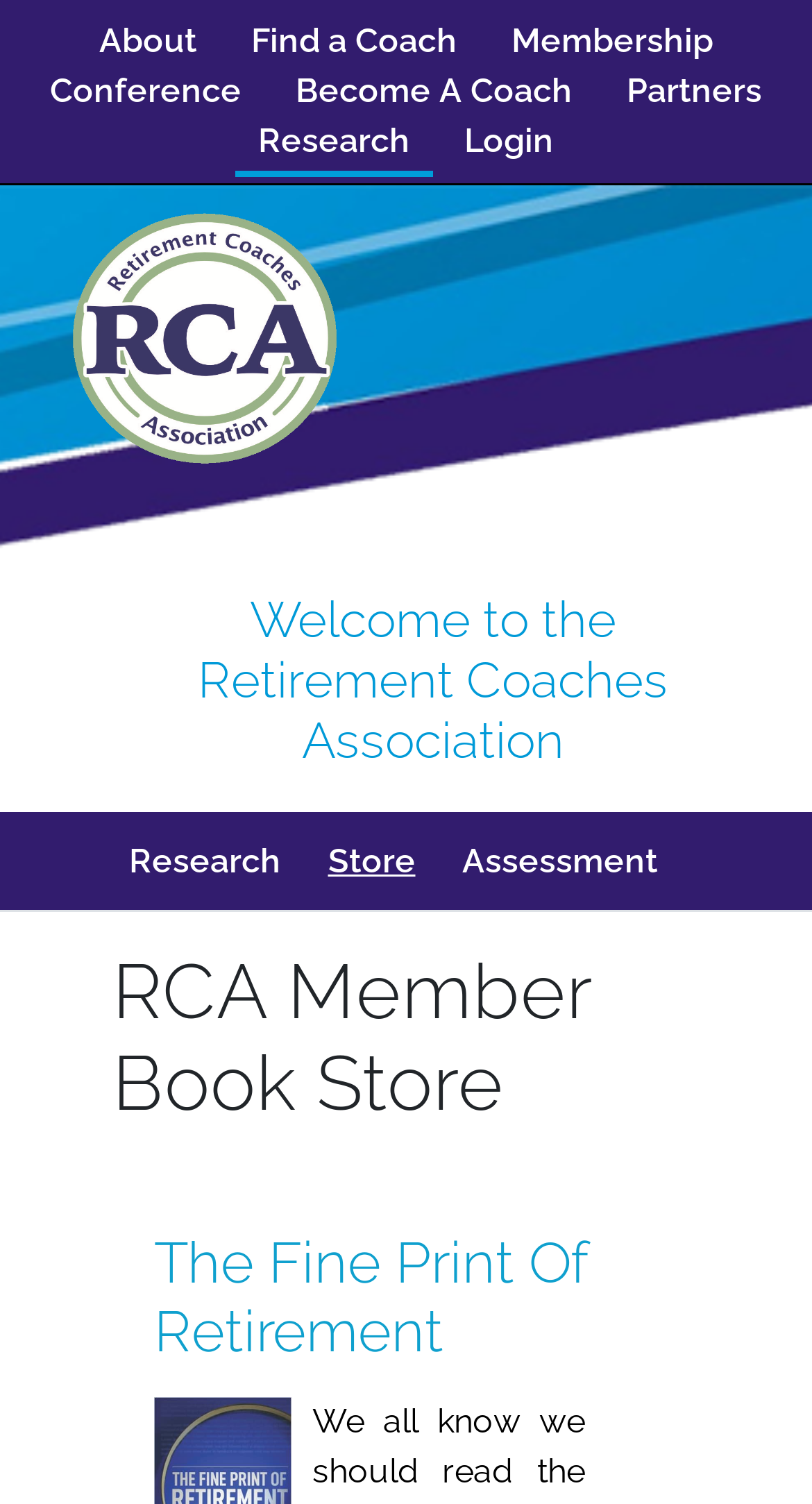Determine the main headline of the webpage and provide its text.

RCA Member Book Store